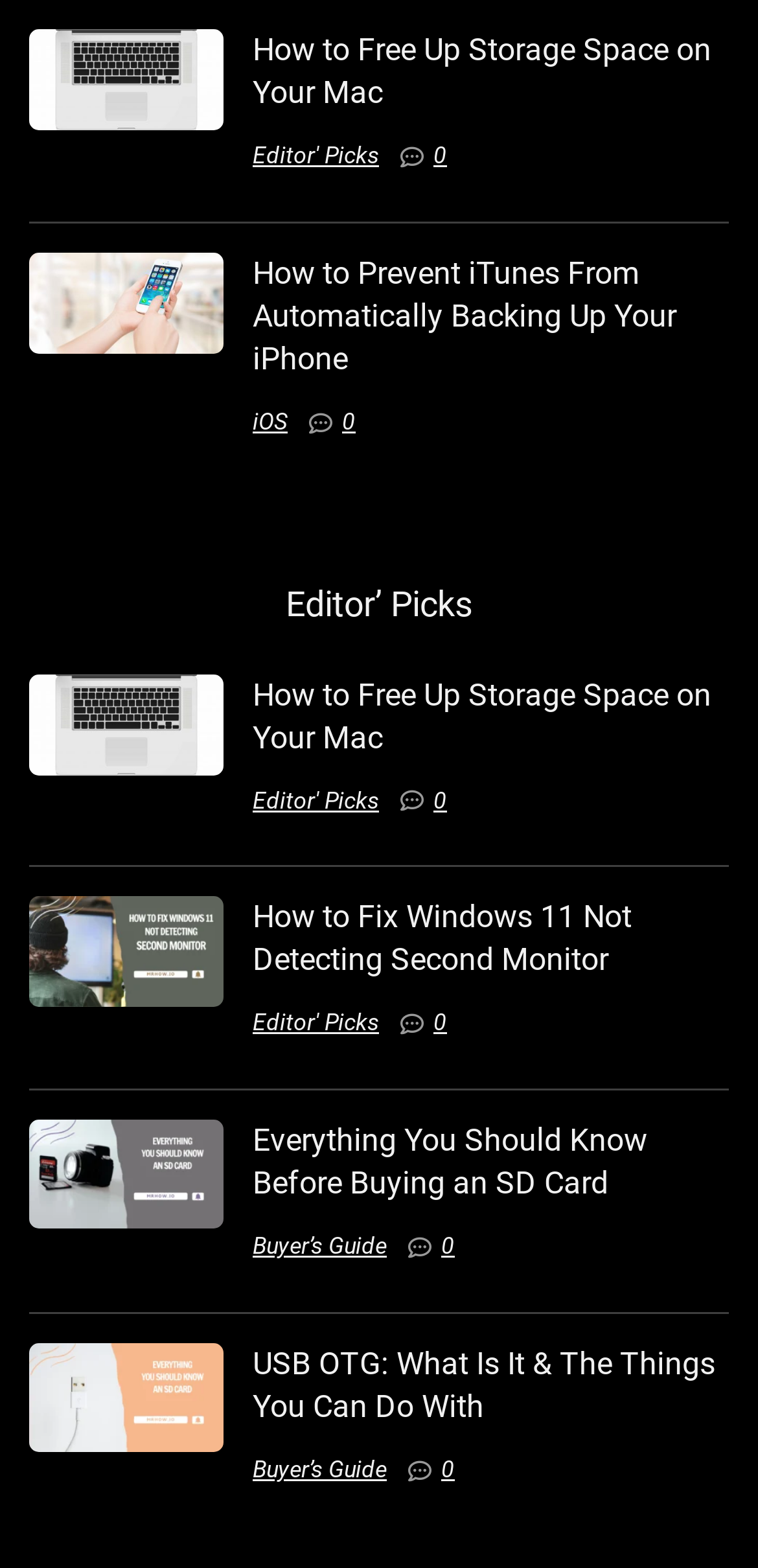Locate the bounding box coordinates of the element that should be clicked to fulfill the instruction: "Explore News".

None